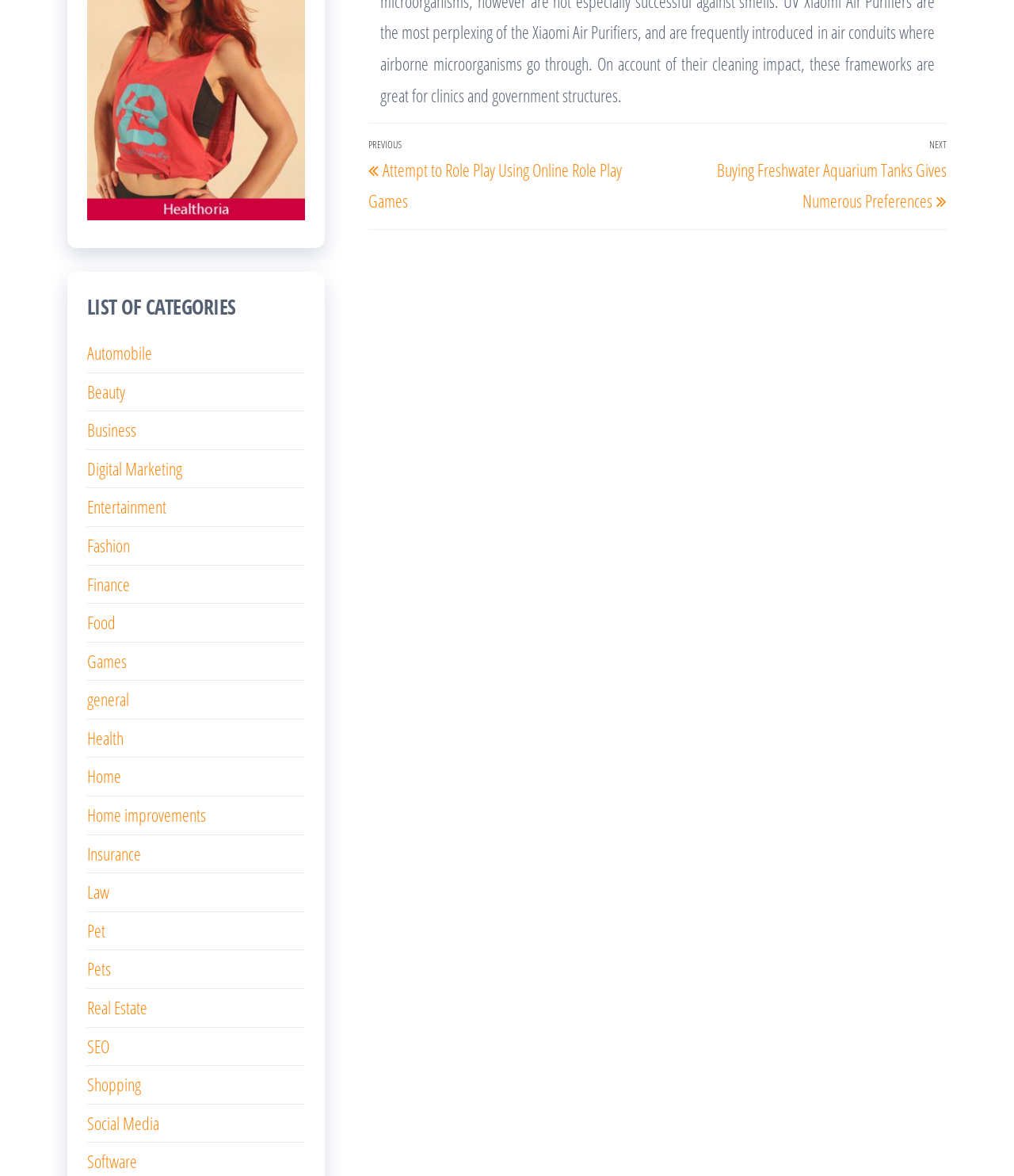How many navigation links are there?
Please provide an in-depth and detailed response to the question.

I looked at the 'Post navigation' section and found two links: 'Previous Post' and 'Next Post'. These are the only navigation links on the page.